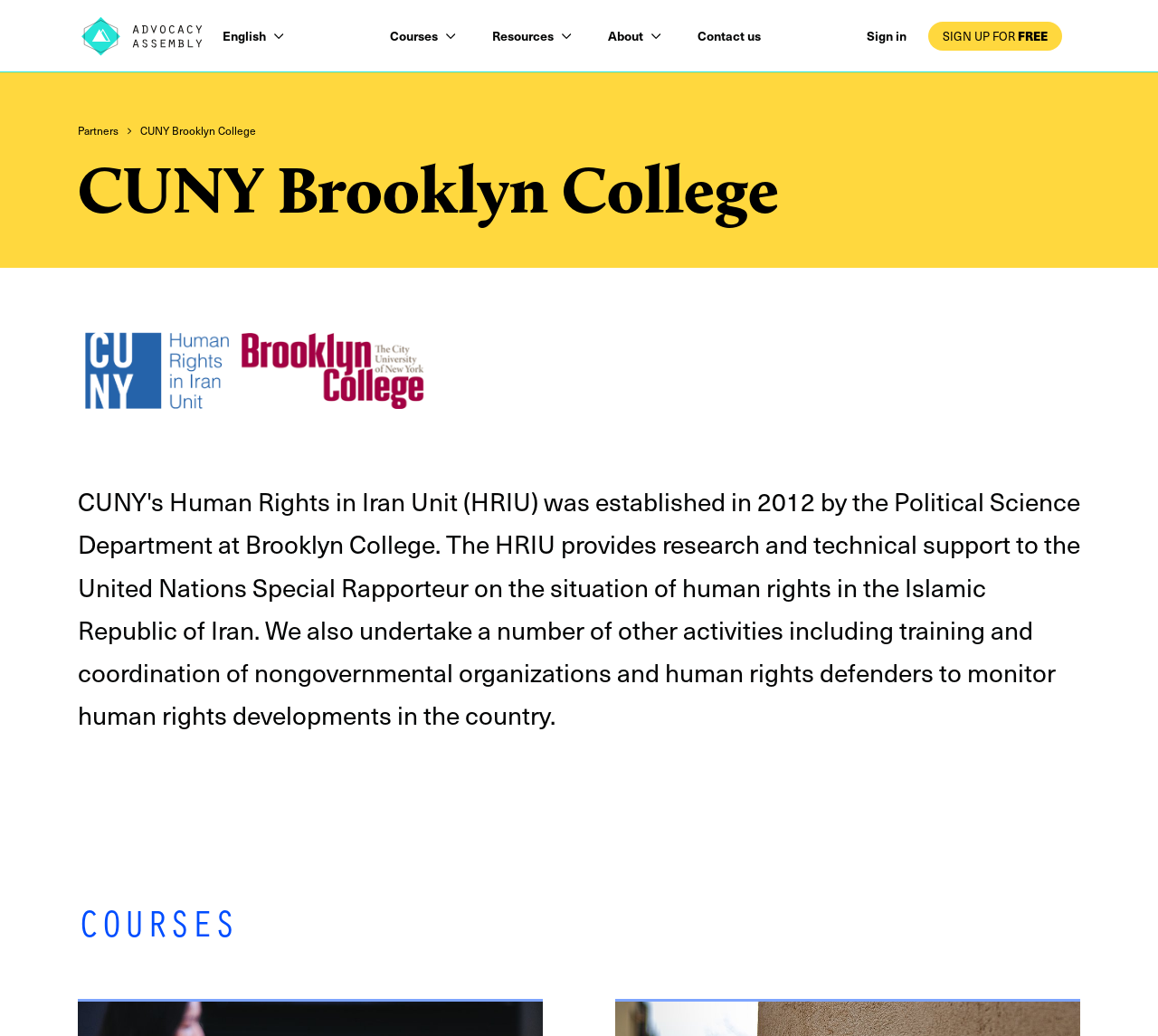What is the name of the college?
Please look at the screenshot and answer using one word or phrase.

CUNY Brooklyn College